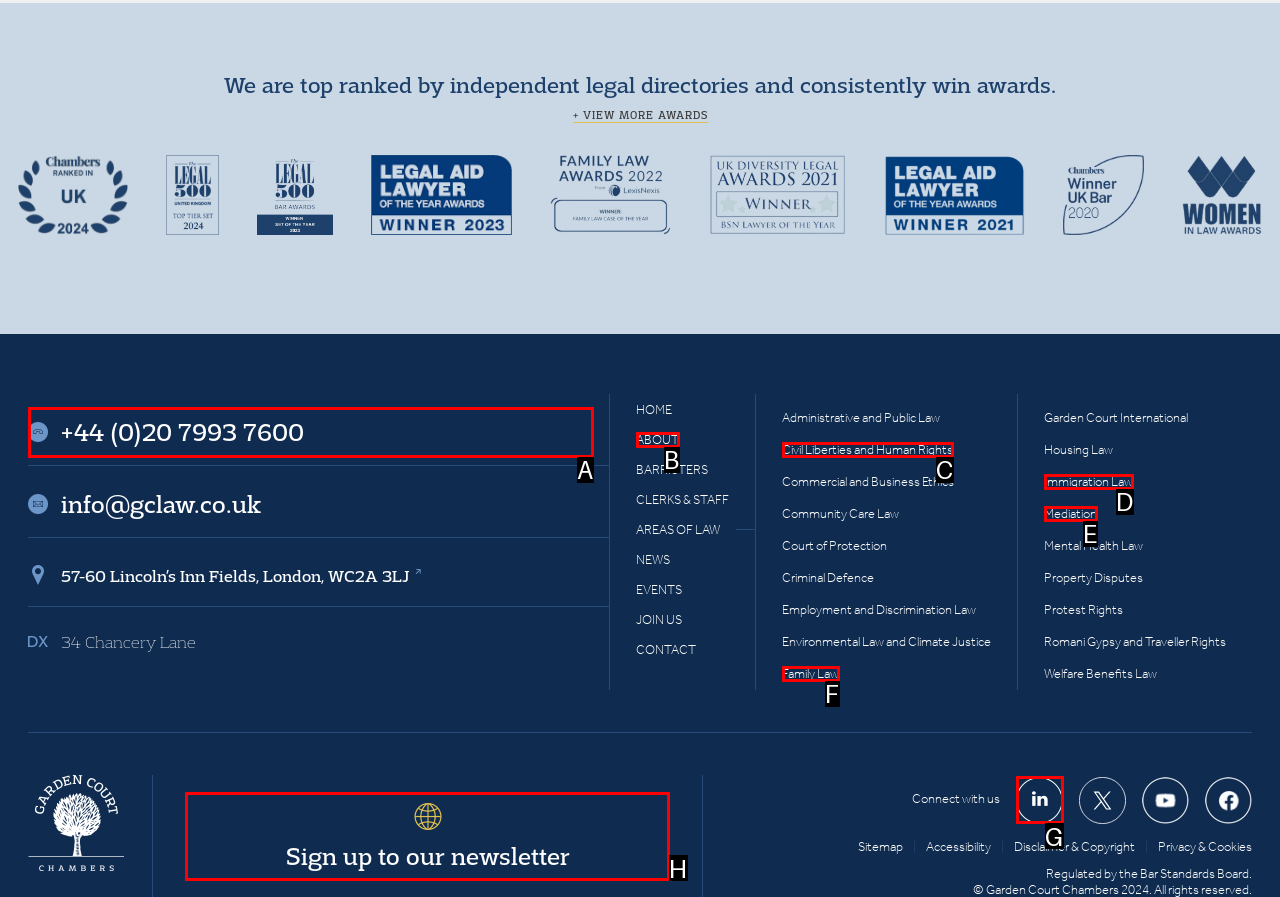Indicate which HTML element you need to click to complete the task: Sign up to the newsletter. Provide the letter of the selected option directly.

H